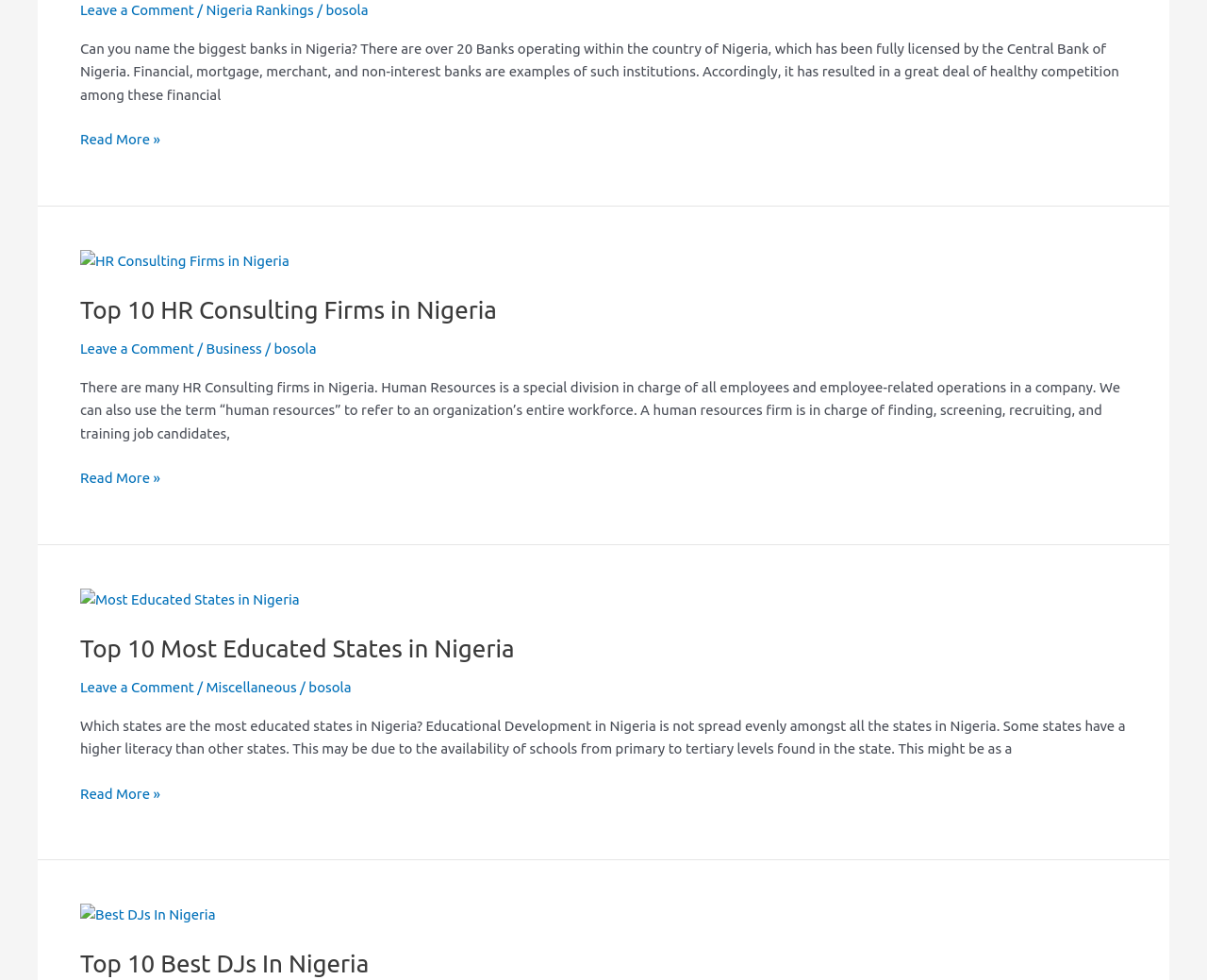Locate the UI element described by alt="HR Consulting Firms in Nigeria" in the provided webpage screenshot. Return the bounding box coordinates in the format (top-left x, top-left y, bottom-right x, bottom-right y), ensuring all values are between 0 and 1.

[0.066, 0.257, 0.24, 0.273]